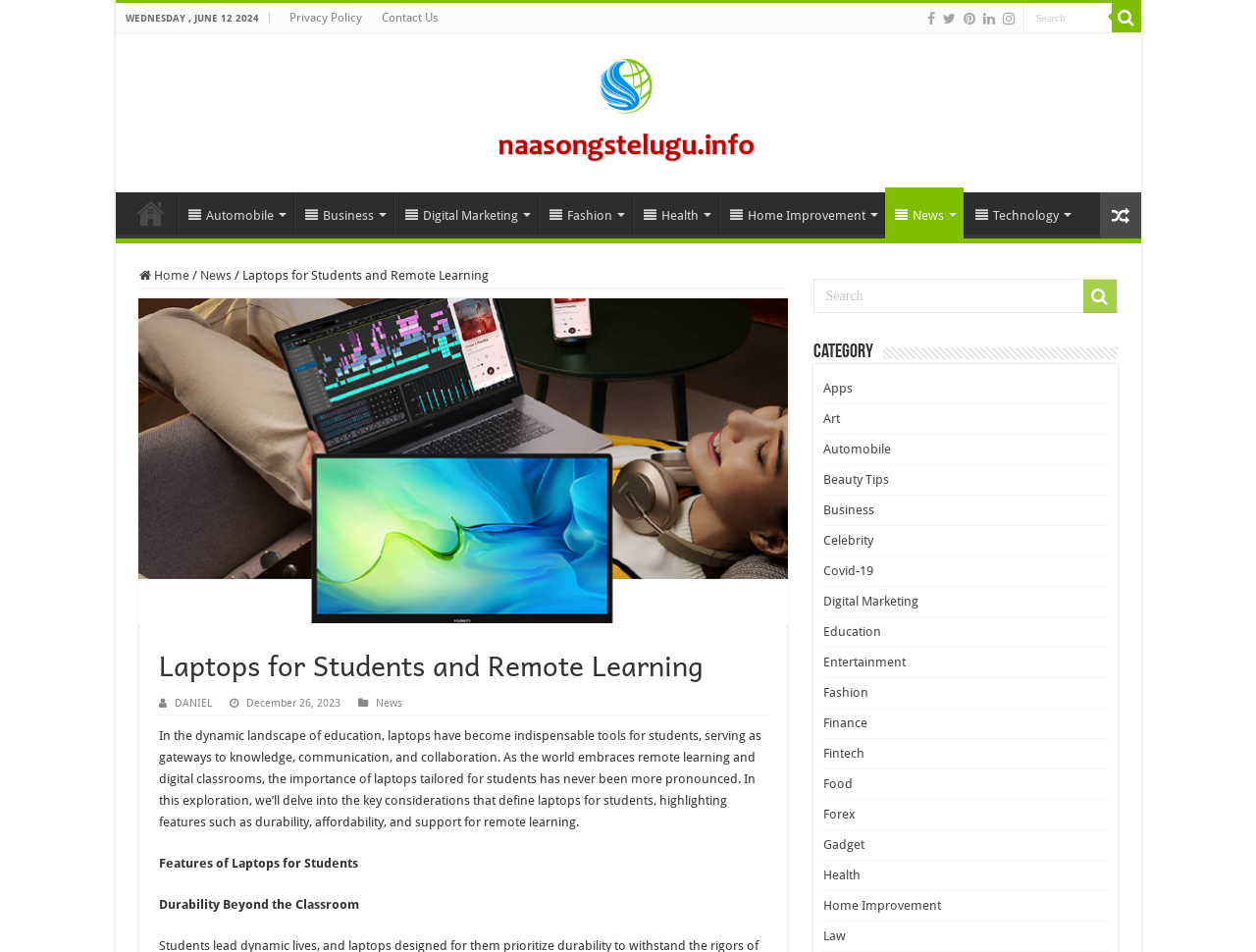Determine the bounding box for the UI element as described: "Digital Marketing". The coordinates should be represented as four float numbers between 0 and 1, formatted as [left, top, right, bottom].

[0.314, 0.202, 0.428, 0.245]